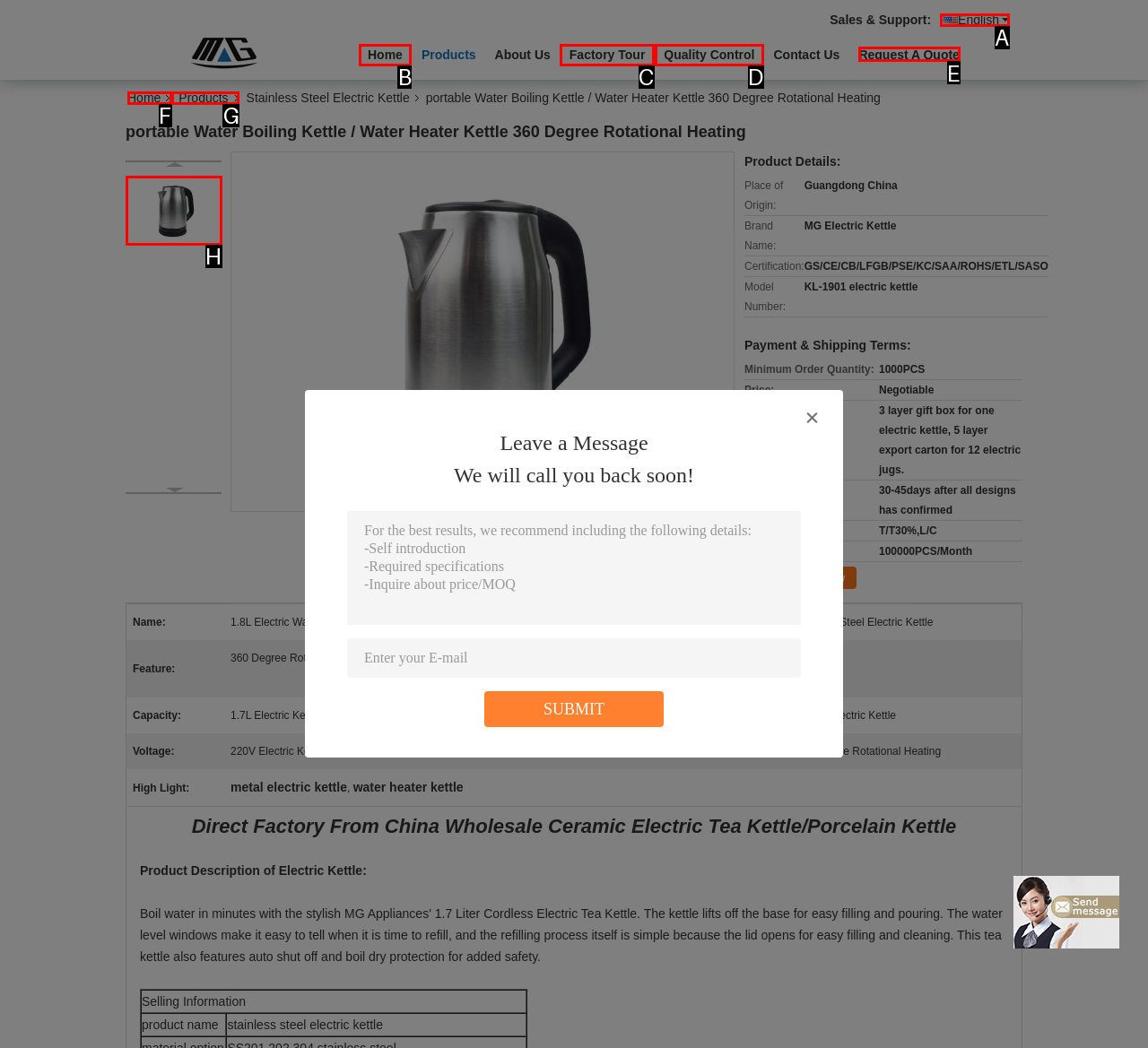Identify the correct UI element to click for this instruction: Click the Request A Quote link
Respond with the appropriate option's letter from the provided choices directly.

E